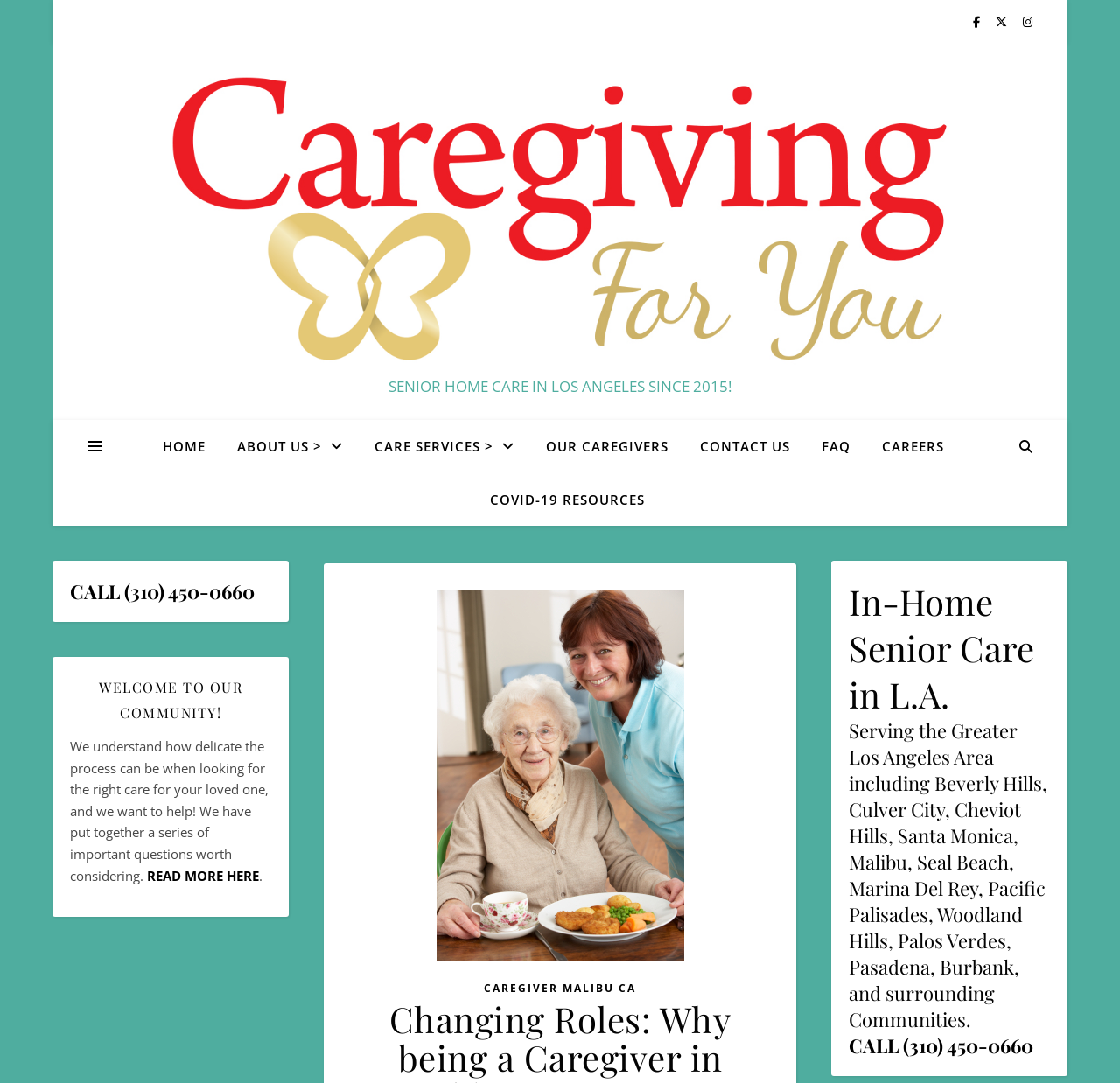Using the element description CALL (310) 450-0660, predict the bounding box coordinates for the UI element. Provide the coordinates in (top-left x, top-left y, bottom-right x, bottom-right y) format with values ranging from 0 to 1.

[0.062, 0.534, 0.227, 0.558]